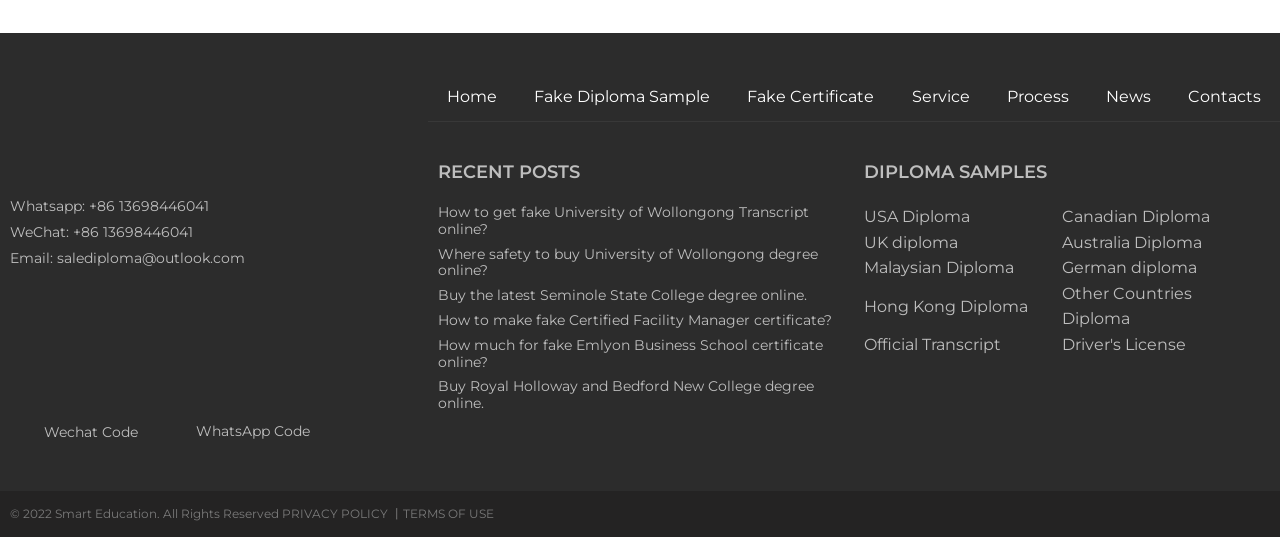Please use the details from the image to answer the following question comprehensively:
What is the contact information provided?

The contact information provided on the webpage includes a phone number (+86 13698446041) and an email address (salediploma@outlook.com), which can be found at the top of the page.